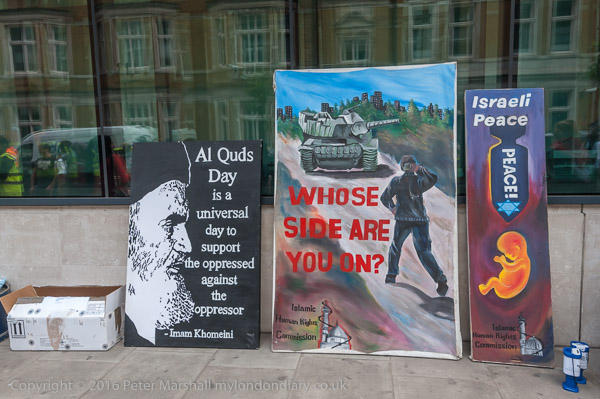What is the symbolic image featured on the 'Israeli Peace' banner?
From the image, respond using a single word or phrase.

A fetus